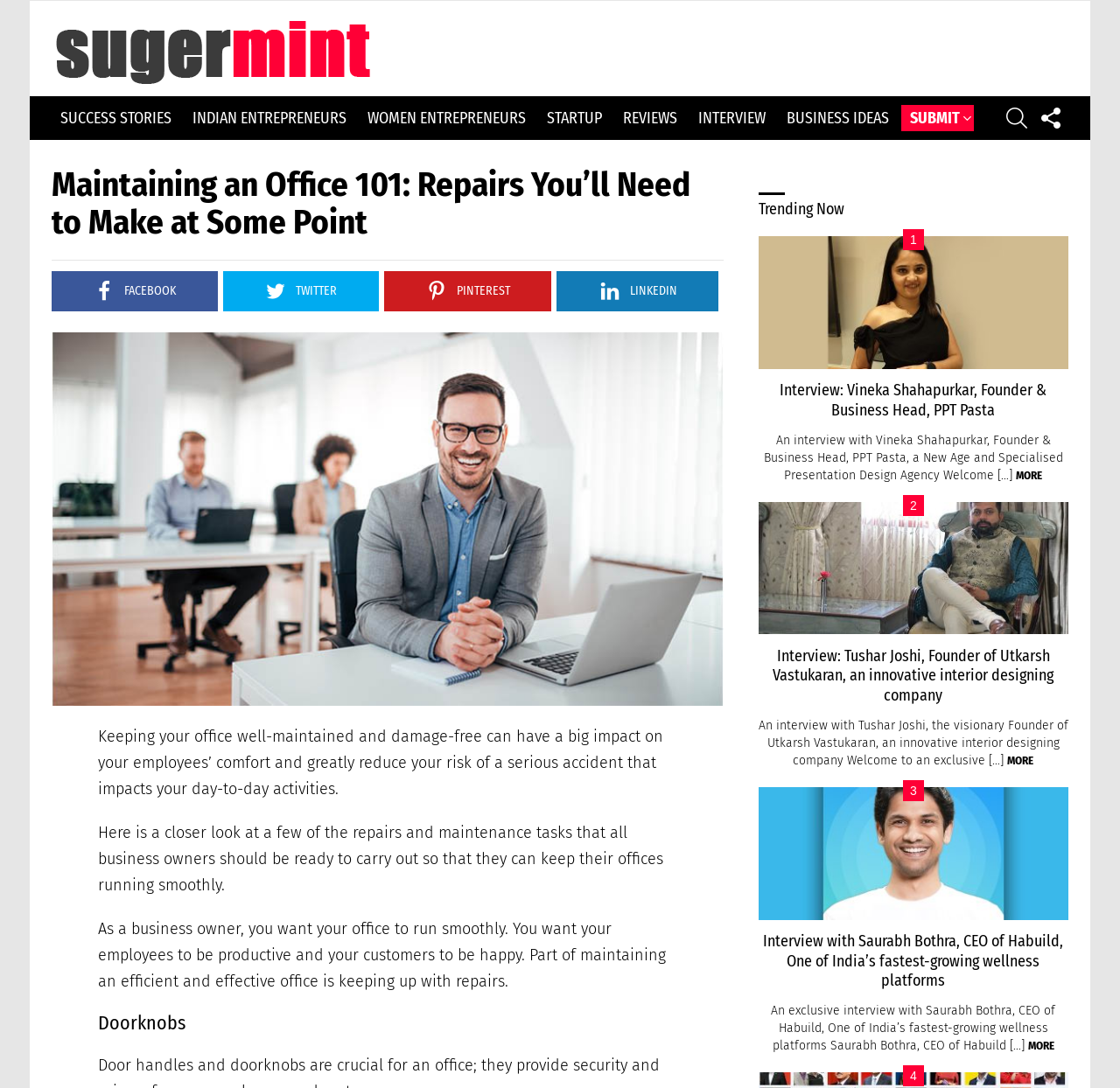Can you find the bounding box coordinates of the area I should click to execute the following instruction: "Click on the 'SUCCESS STORIES' link"?

[0.046, 0.096, 0.161, 0.121]